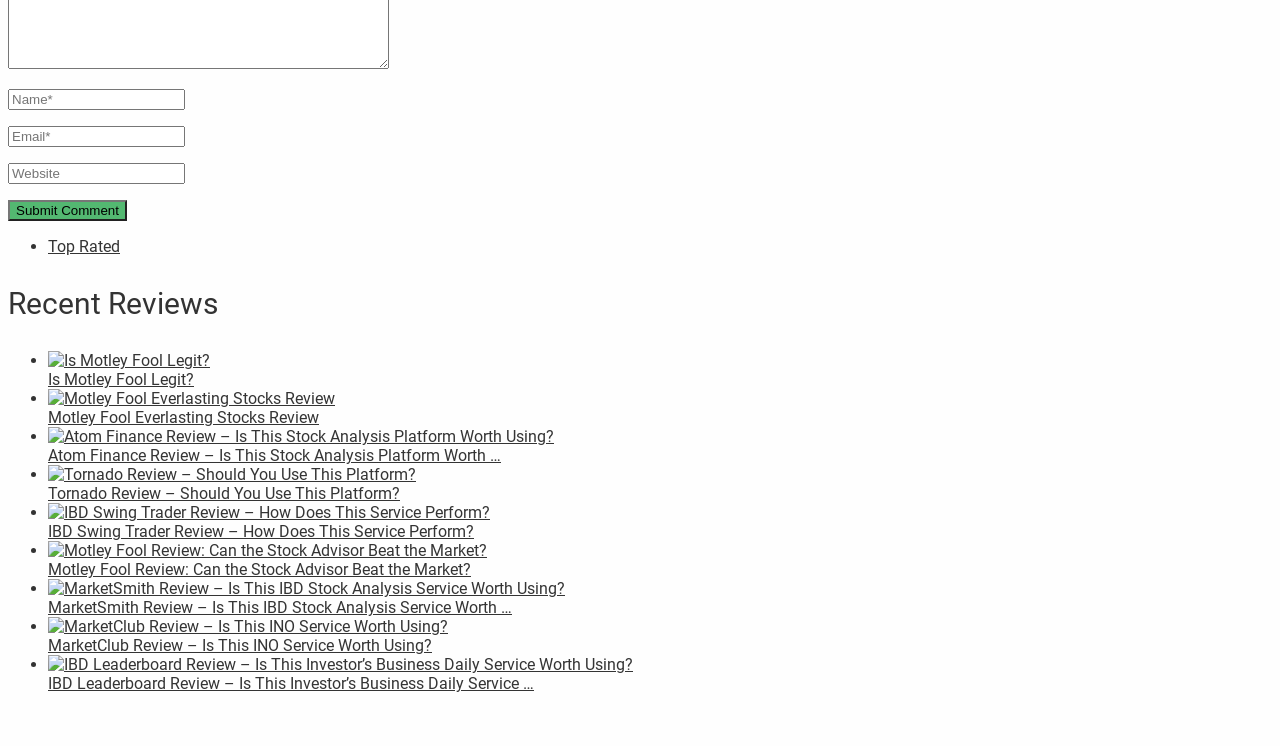Please specify the bounding box coordinates of the region to click in order to perform the following instruction: "Click the Submit Comment button".

[0.006, 0.268, 0.099, 0.296]